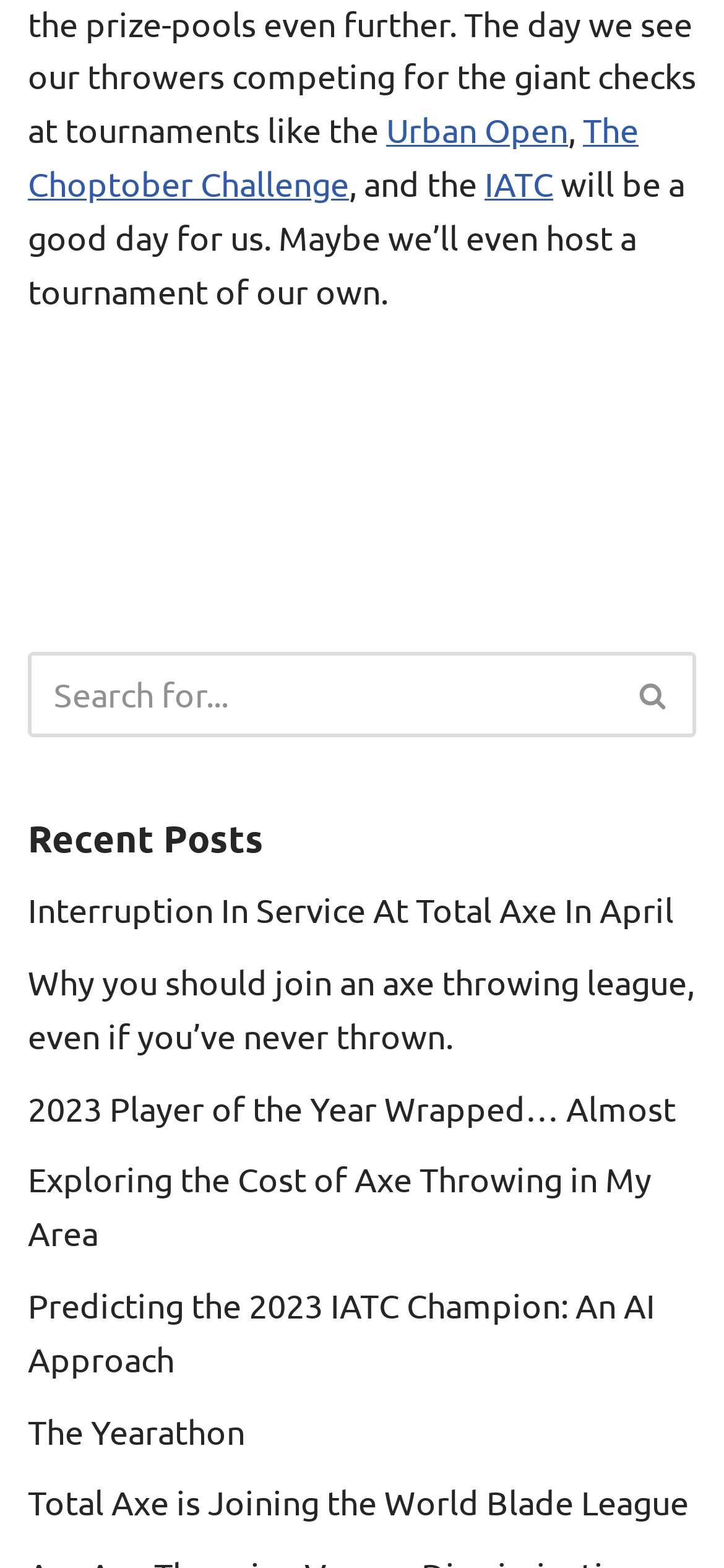Could you locate the bounding box coordinates for the section that should be clicked to accomplish this task: "Learn about Total Axe is Joining the World Blade League".

[0.038, 0.946, 0.951, 0.97]